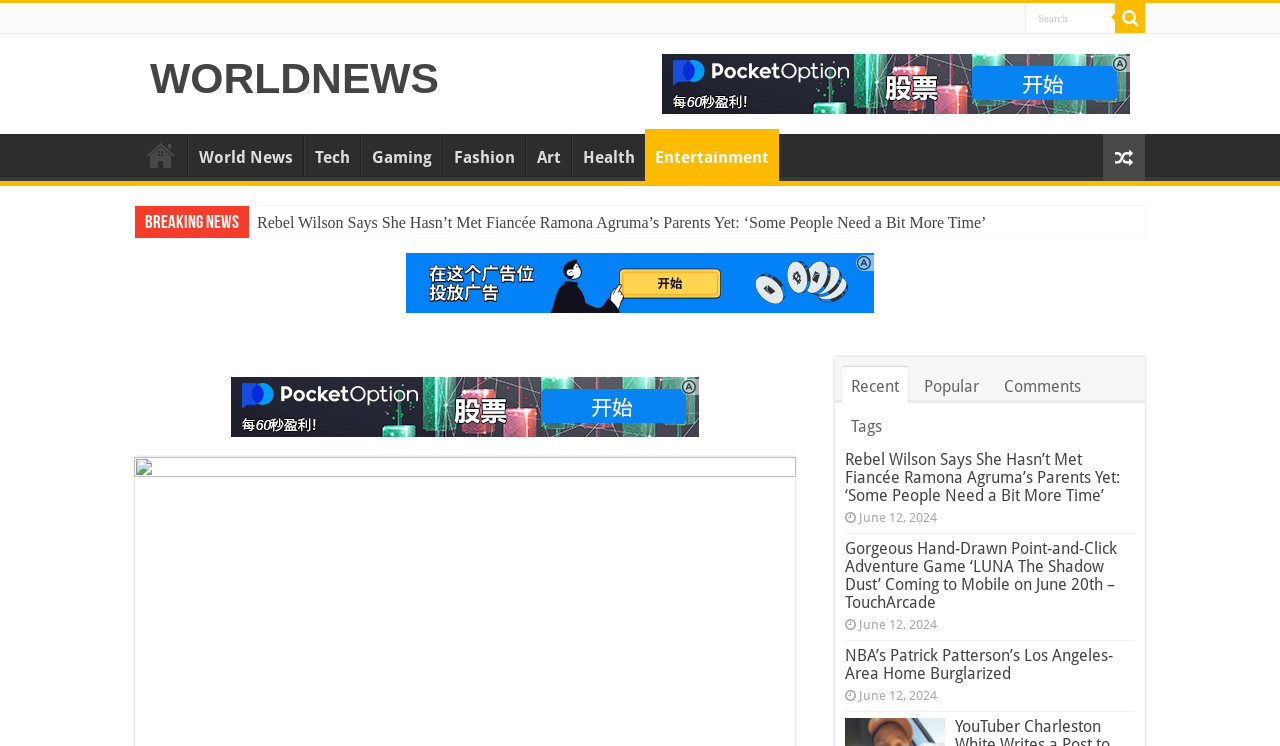Based on the element description: "input value="Search" name="s" title="Search" value="Search"", identify the UI element and provide its bounding box coordinates. Use four float numbers between 0 and 1, [left, top, right, bottom].

[0.801, 0.004, 0.871, 0.043]